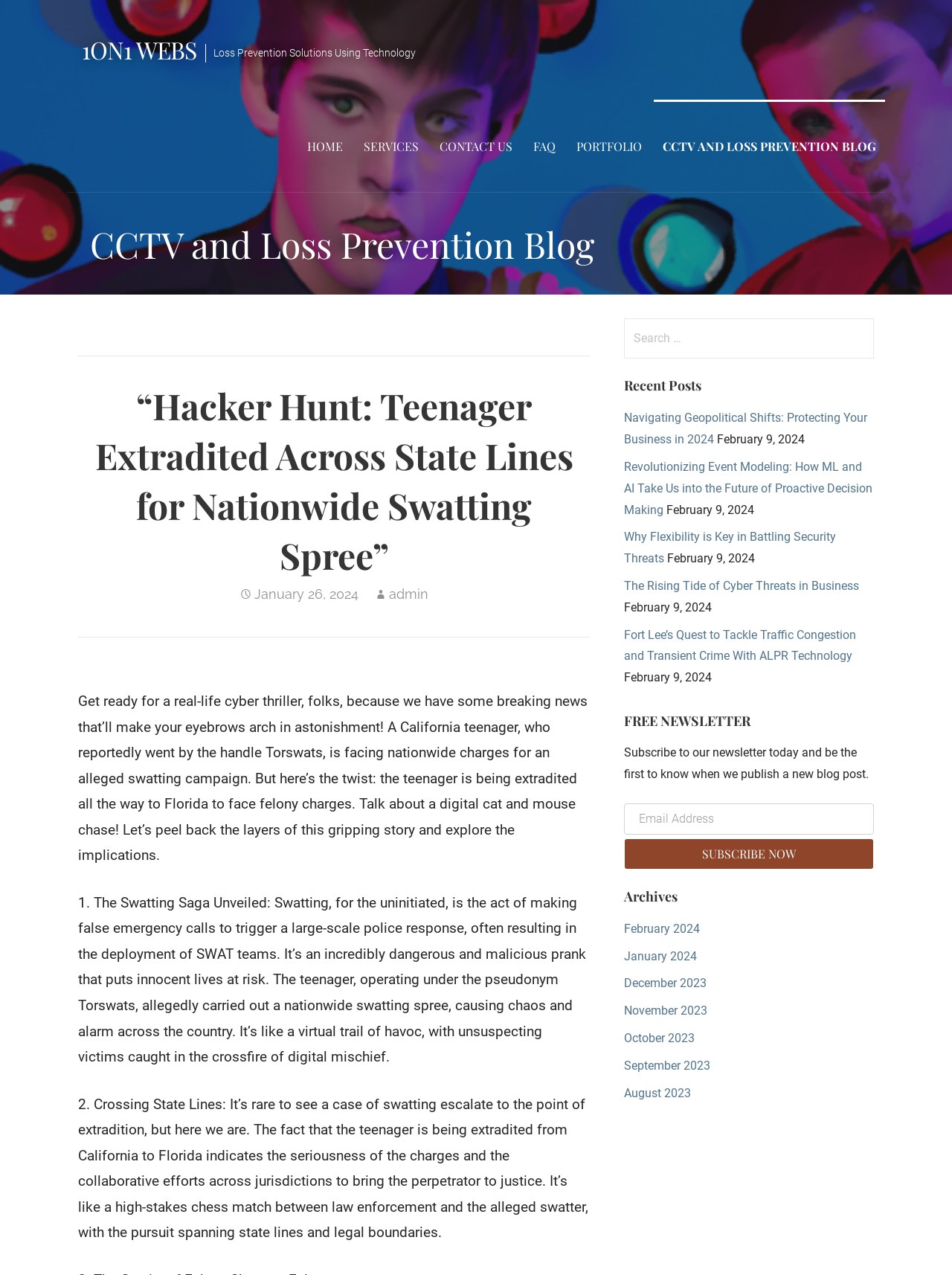Locate the primary heading on the webpage and return its text.

“Hacker Hunt: Teenager Extradited Across State Lines for Nationwide Swatting Spree”